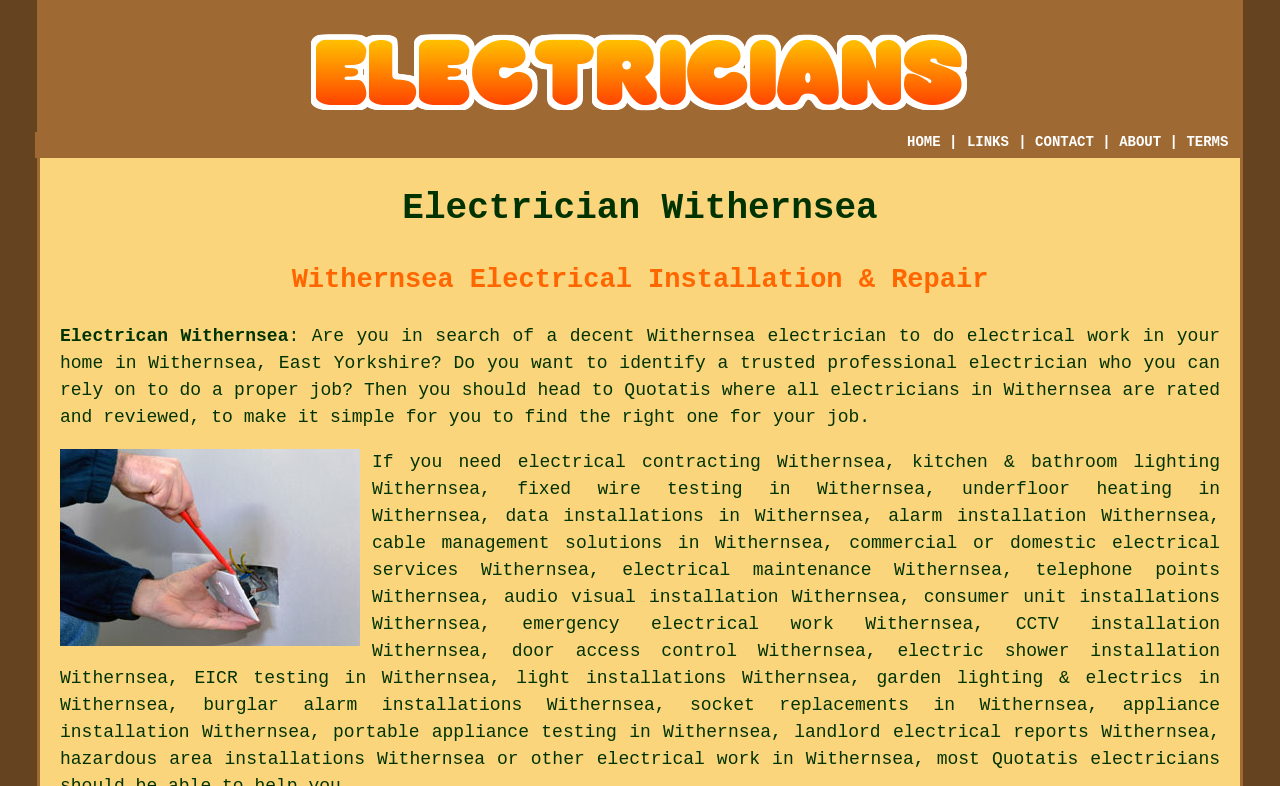What is the profession of the service provider?
Refer to the image and give a detailed response to the question.

Based on the webpage content, specifically the heading 'Electrician Withernsea' and the description 'Are you in search of a decent Withernsea electrician to do electrical work in your home in Withernsea, East Yorkshire?', it is clear that the service provider is an electrician.